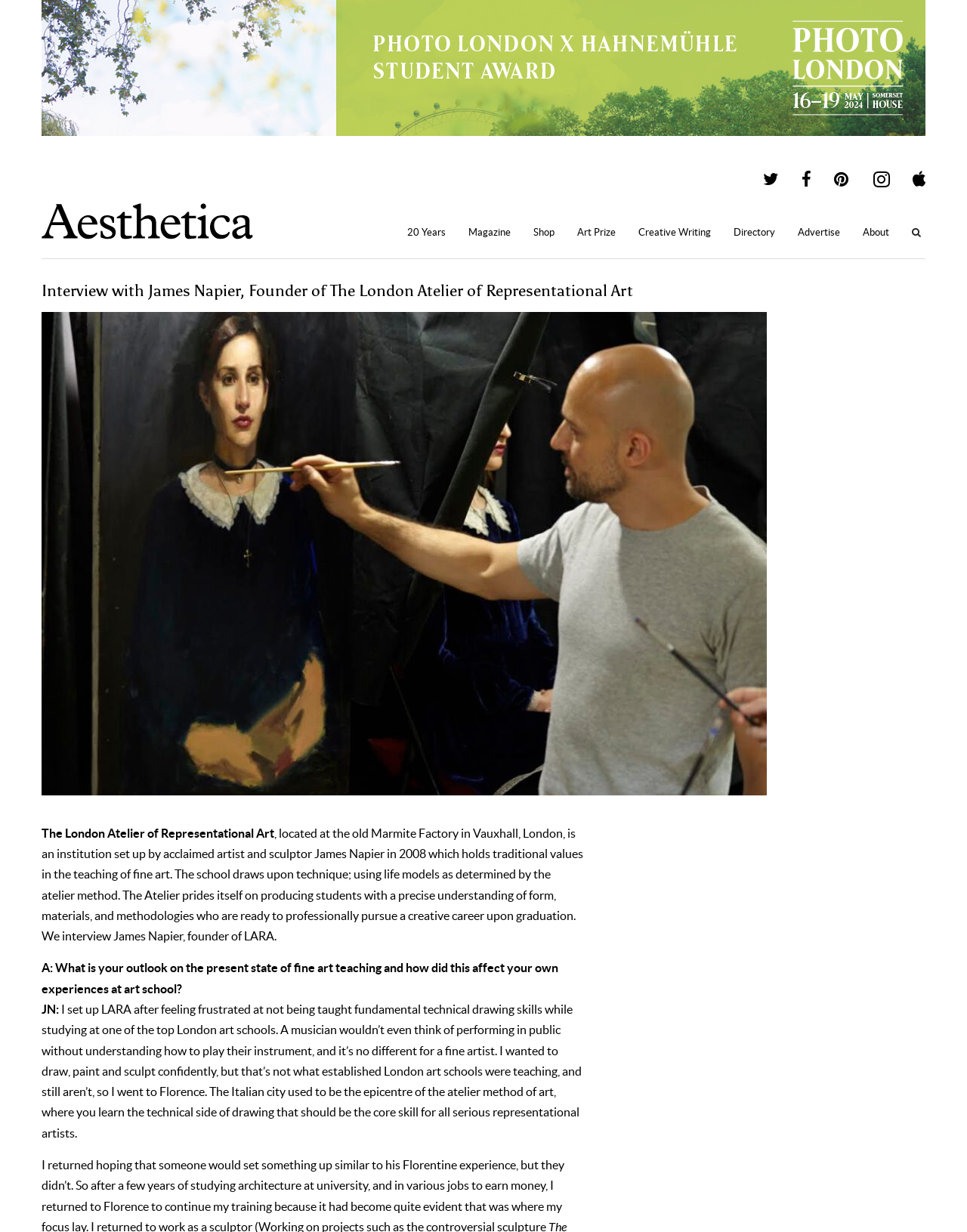What is the name of the institution founded by James Napier?
Look at the screenshot and respond with a single word or phrase.

The London Atelier of Representational Art